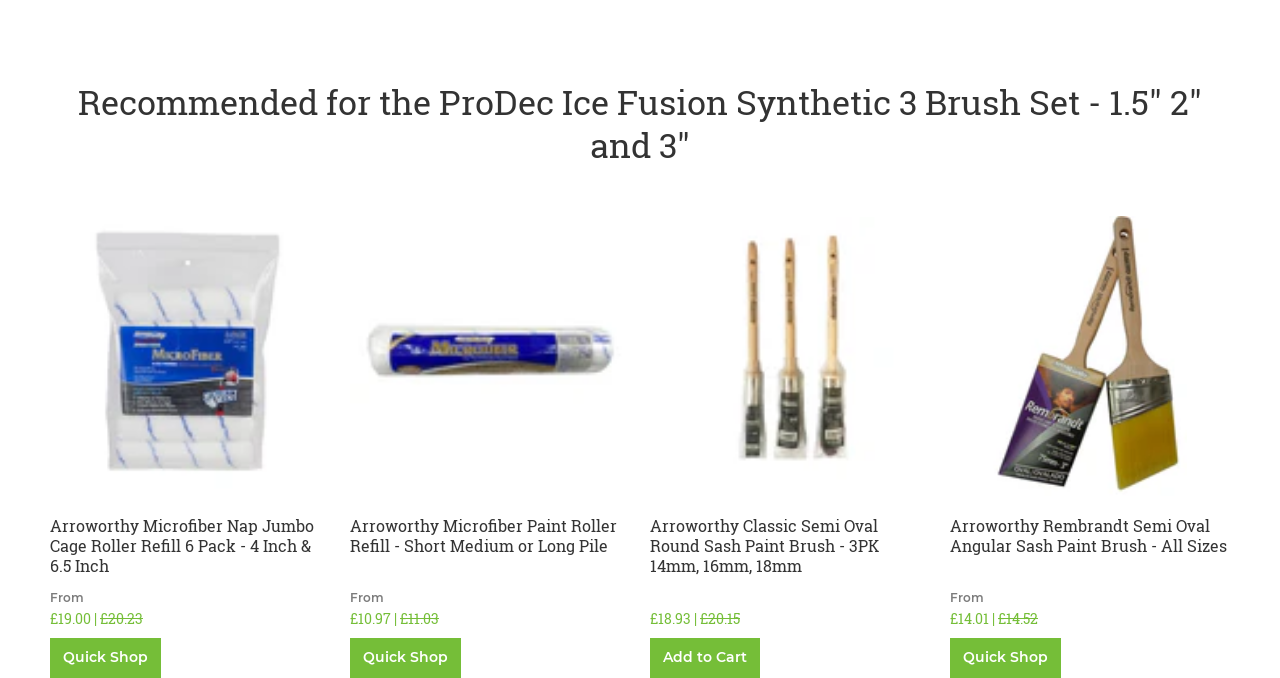Pinpoint the bounding box coordinates for the area that should be clicked to perform the following instruction: "Add Arroworthy Classic Semi Oval Round Sash Paint Brush - 3PK 14mm, 16mm, 18mm to cart".

[0.508, 0.94, 0.594, 0.999]